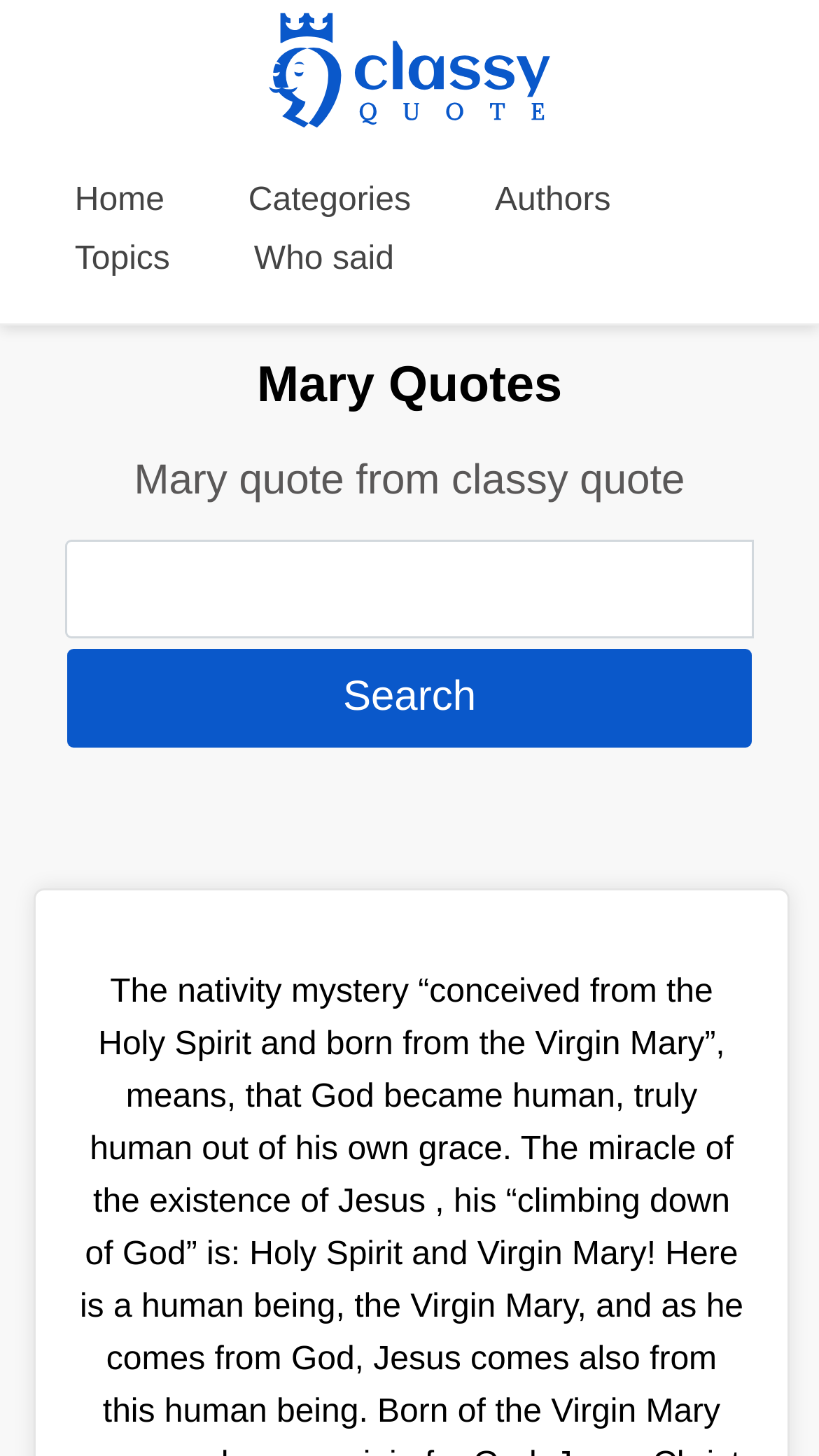Using the information shown in the image, answer the question with as much detail as possible: What is the logo of the website?

The image at the top of the webpage is described as the 'Classy Quote logo', indicating that it is the logo of the website.